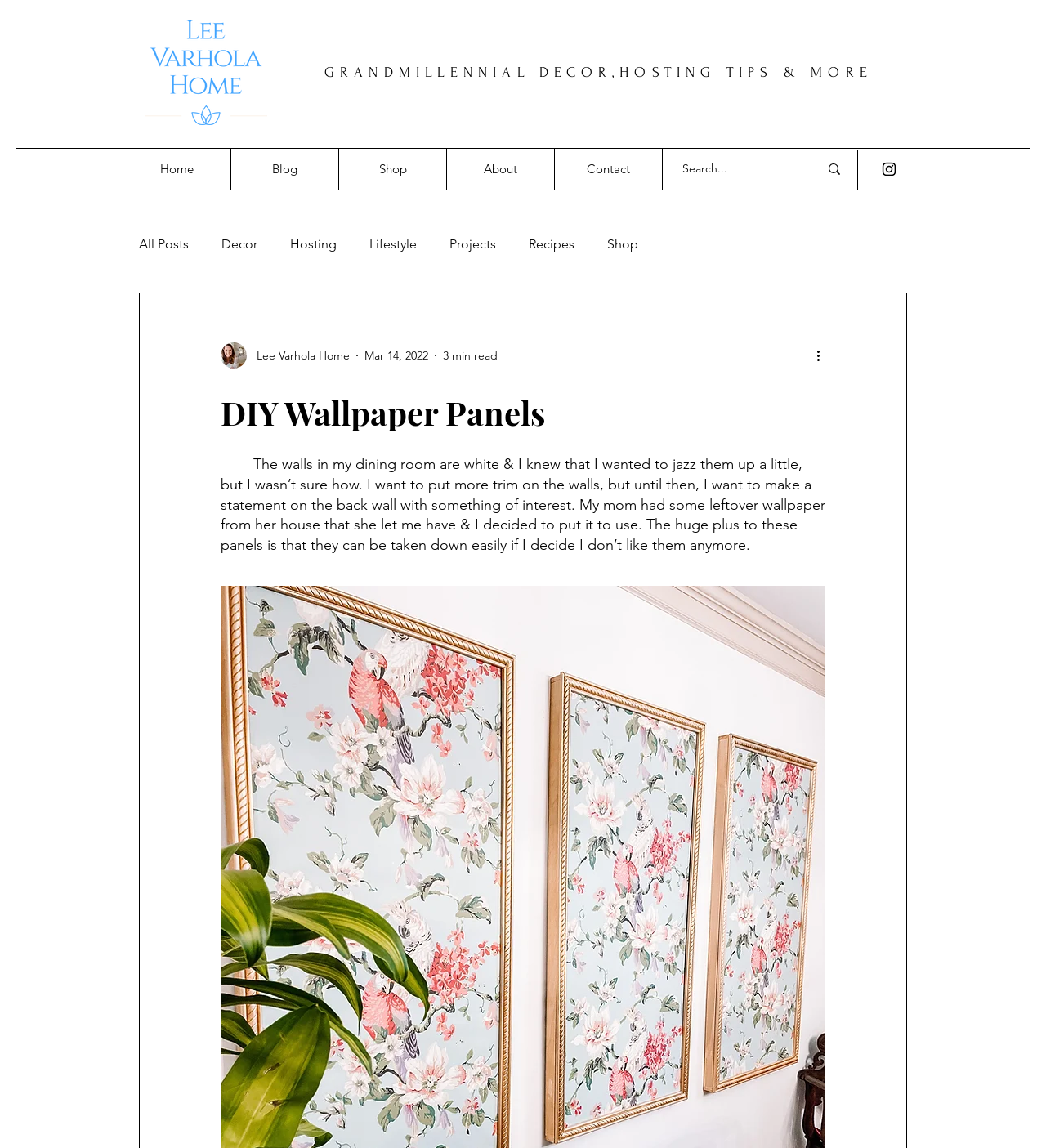Please find the bounding box coordinates of the element that must be clicked to perform the given instruction: "View Instagram". The coordinates should be four float numbers from 0 to 1, i.e., [left, top, right, bottom].

[0.841, 0.14, 0.859, 0.155]